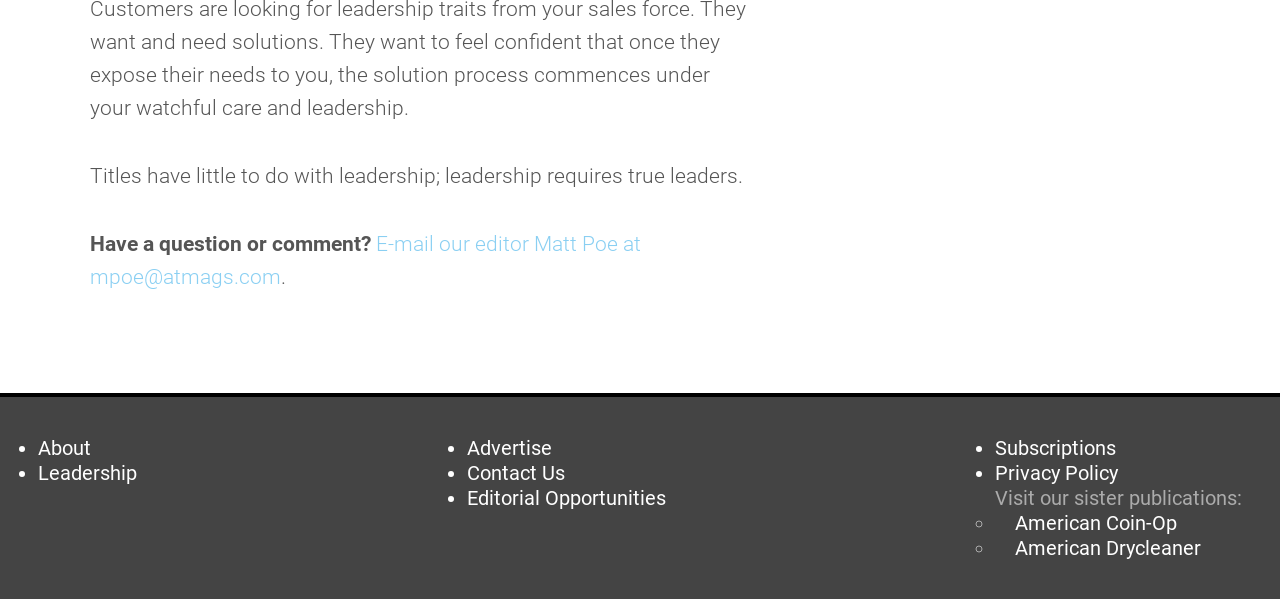Identify the bounding box for the given UI element using the description provided. Coordinates should be in the format (top-left x, top-left y, bottom-right x, bottom-right y) and must be between 0 and 1. Here is the description: About

[0.03, 0.726, 0.071, 0.766]